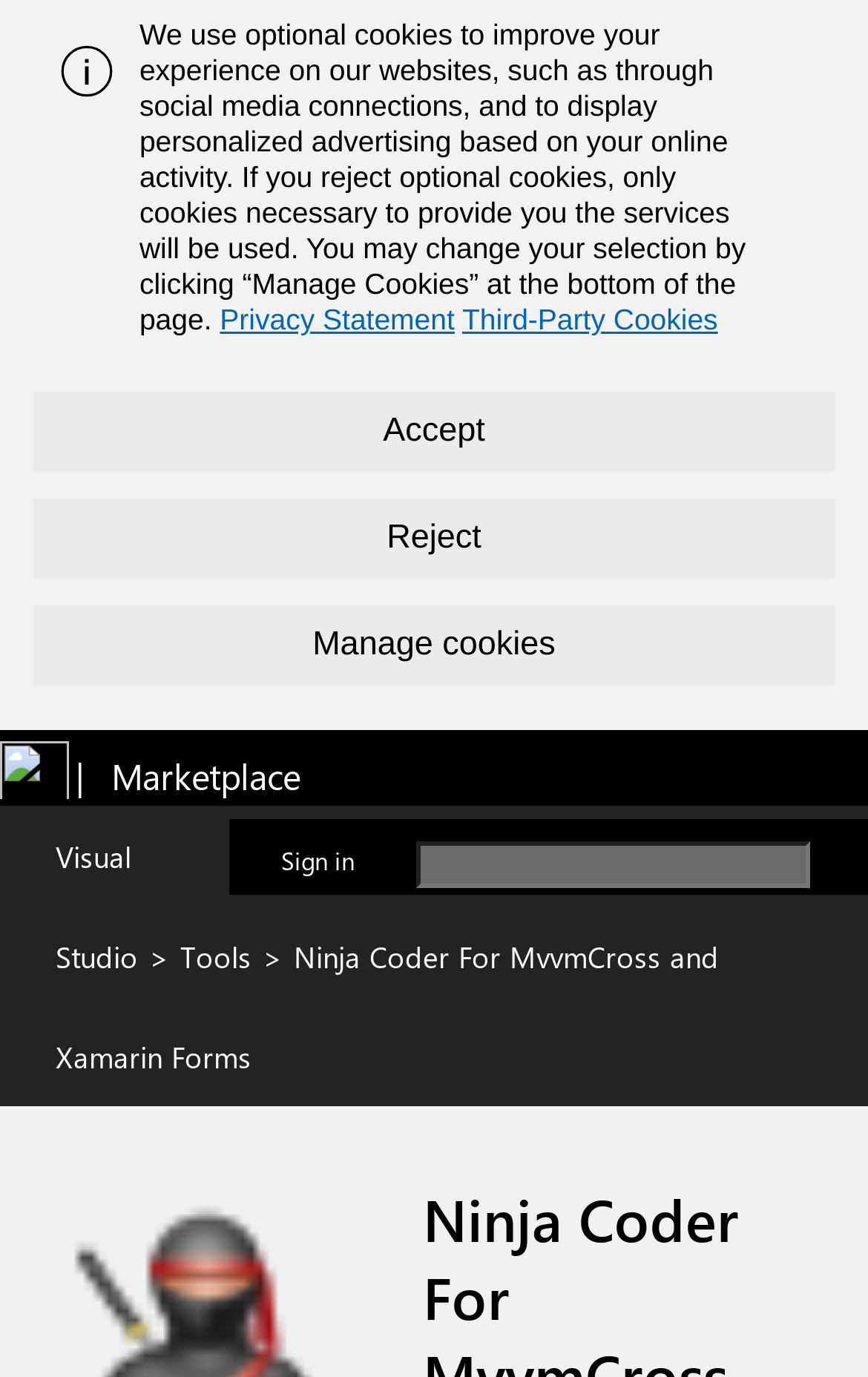Generate a comprehensive description of the webpage.

The webpage is about the "Ninja Coder for MvvmCross and Xamarin Forms" extension for Visual Studio. At the top, there is an alert message that spans the entire width of the page, taking up about half of the screen's height. Below the alert, there is a small image on the left side, accompanied by a static text block that describes the use of optional cookies on the website. This text block is quite wide, taking up about 70% of the screen's width. 

Underneath the text block, there are three buttons aligned horizontally: "Accept", "Reject", and "Manage cookies". These buttons are quite wide, taking up about 90% of the screen's width. 

On the top-left corner, there is a Visual Studio logo, accompanied by a Marketplace logo and a text that reads "| Marketplace". Below these logos, there is a link to sign in. 

On the top-right corner, there is a search bar that takes up about half of the screen's width. The search bar consists of a text box and a search button. 

Below the search bar, there are several links and text blocks. There is a link to "Visual Studio" on the left side, followed by a ">" symbol and a link to "Tools". On the right side, there is a static text block that displays the title of the extension, "Ninja Coder For MvvmCross and Xamarin Forms".